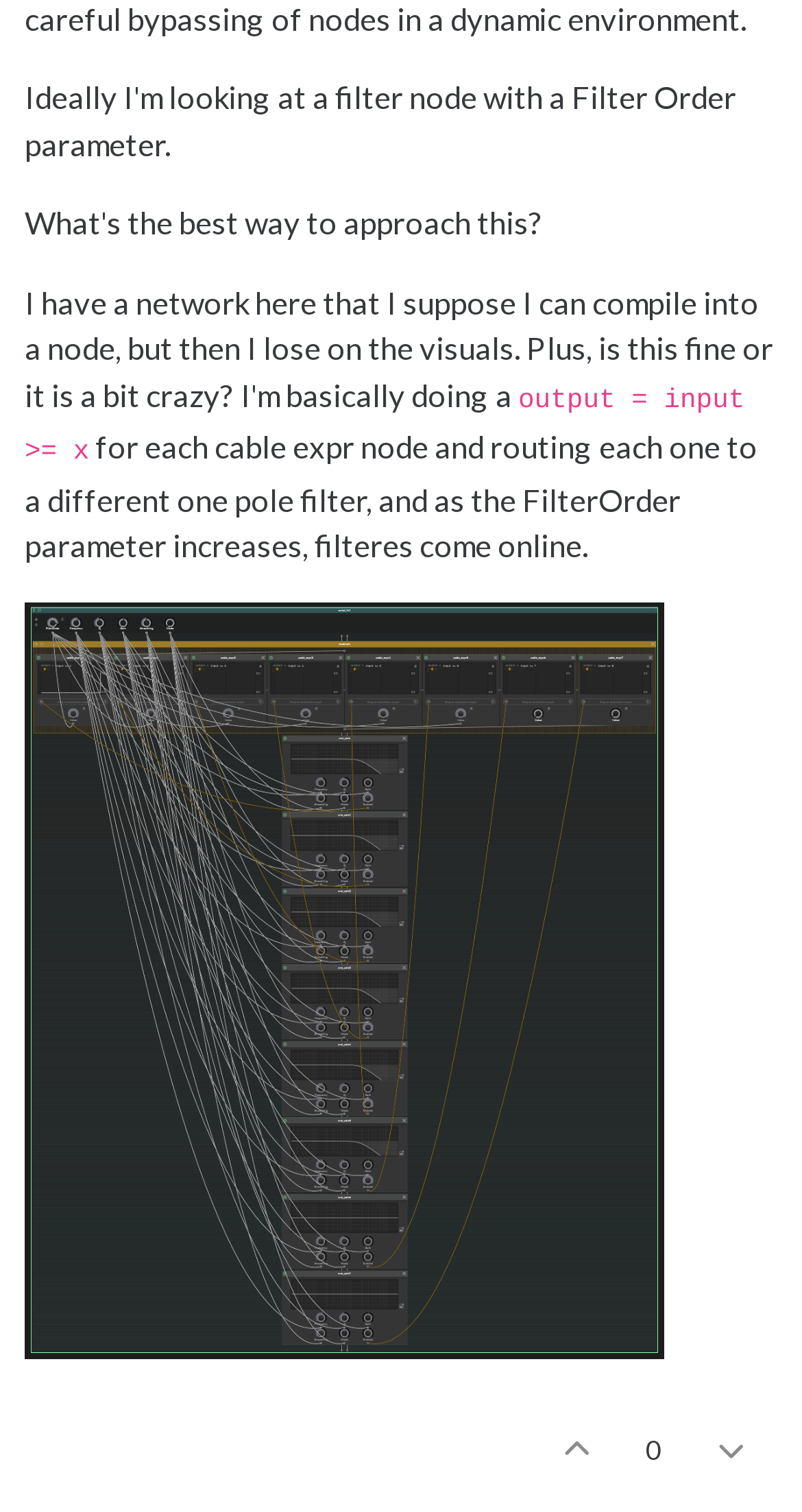Provide the bounding box for the UI element matching this description: "alt="cf143755-919b-49ca-9fc9-c5398ea02554-image.png"".

[0.031, 0.633, 0.828, 0.658]